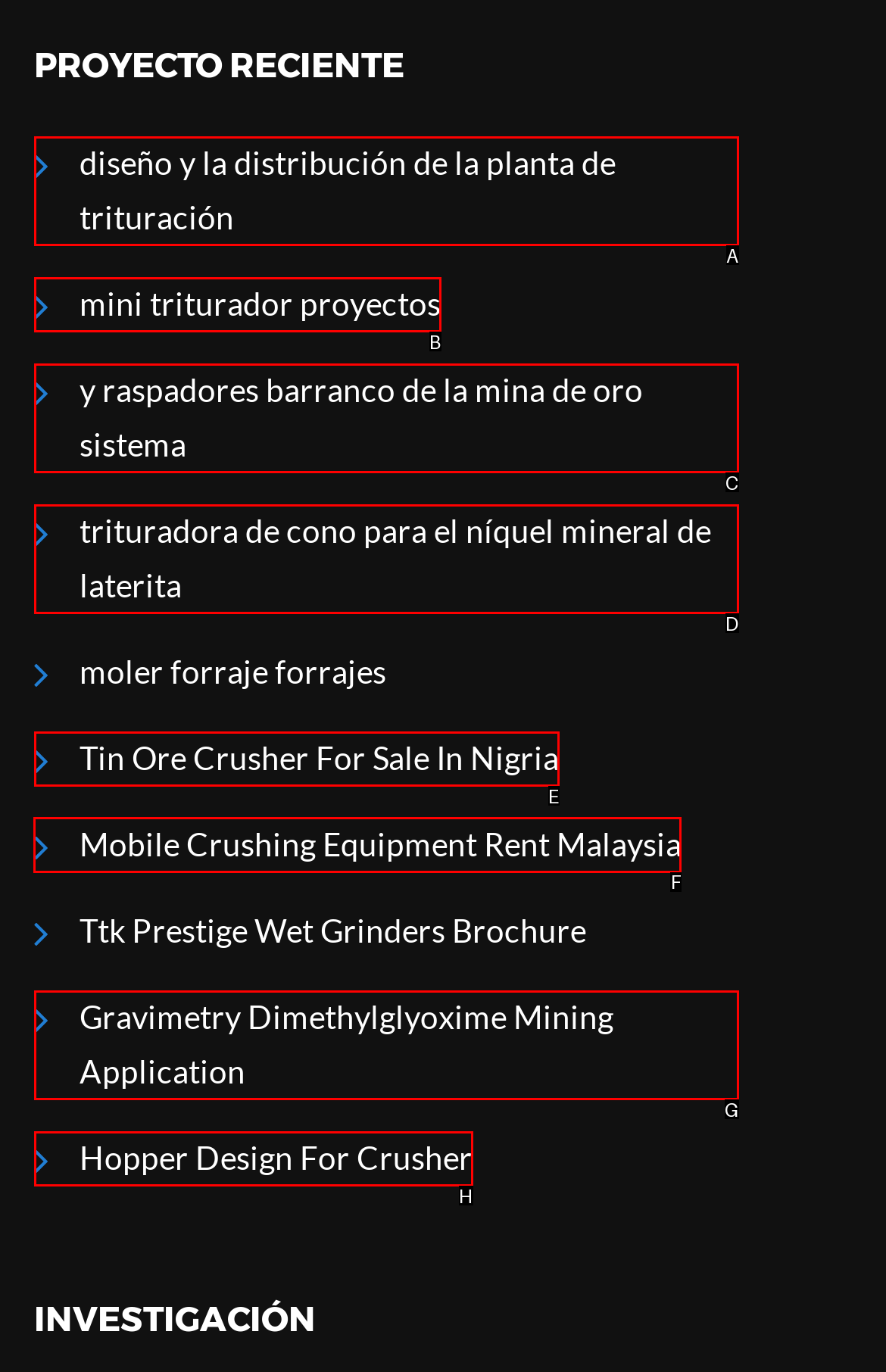Tell me which one HTML element I should click to complete the following task: read about mobile crushing equipment rent malaysia Answer with the option's letter from the given choices directly.

F